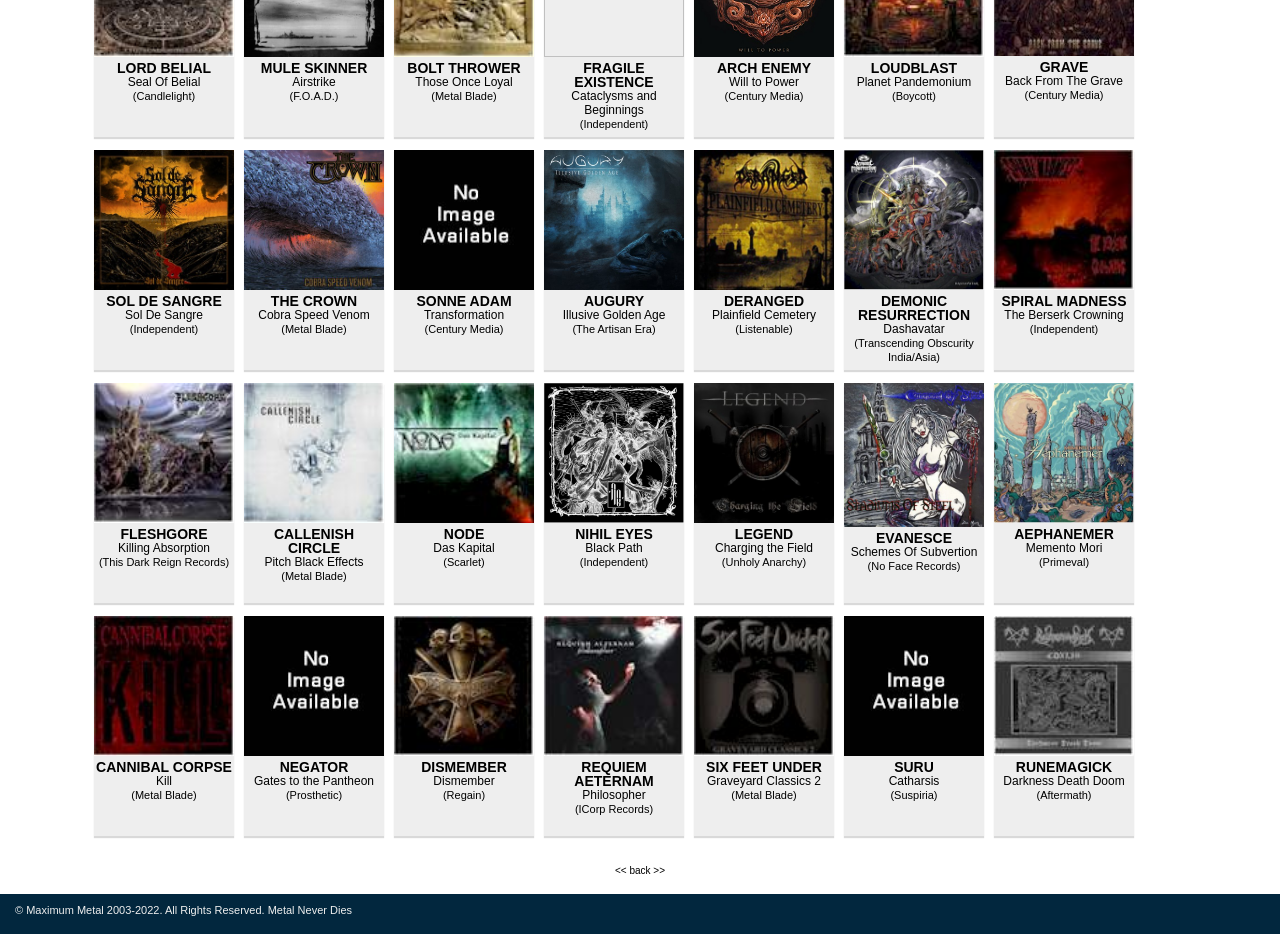Please identify the bounding box coordinates of the clickable element to fulfill the following instruction: "Check out ARCH ENEMY". The coordinates should be four float numbers between 0 and 1, i.e., [left, top, right, bottom].

[0.56, 0.064, 0.634, 0.081]